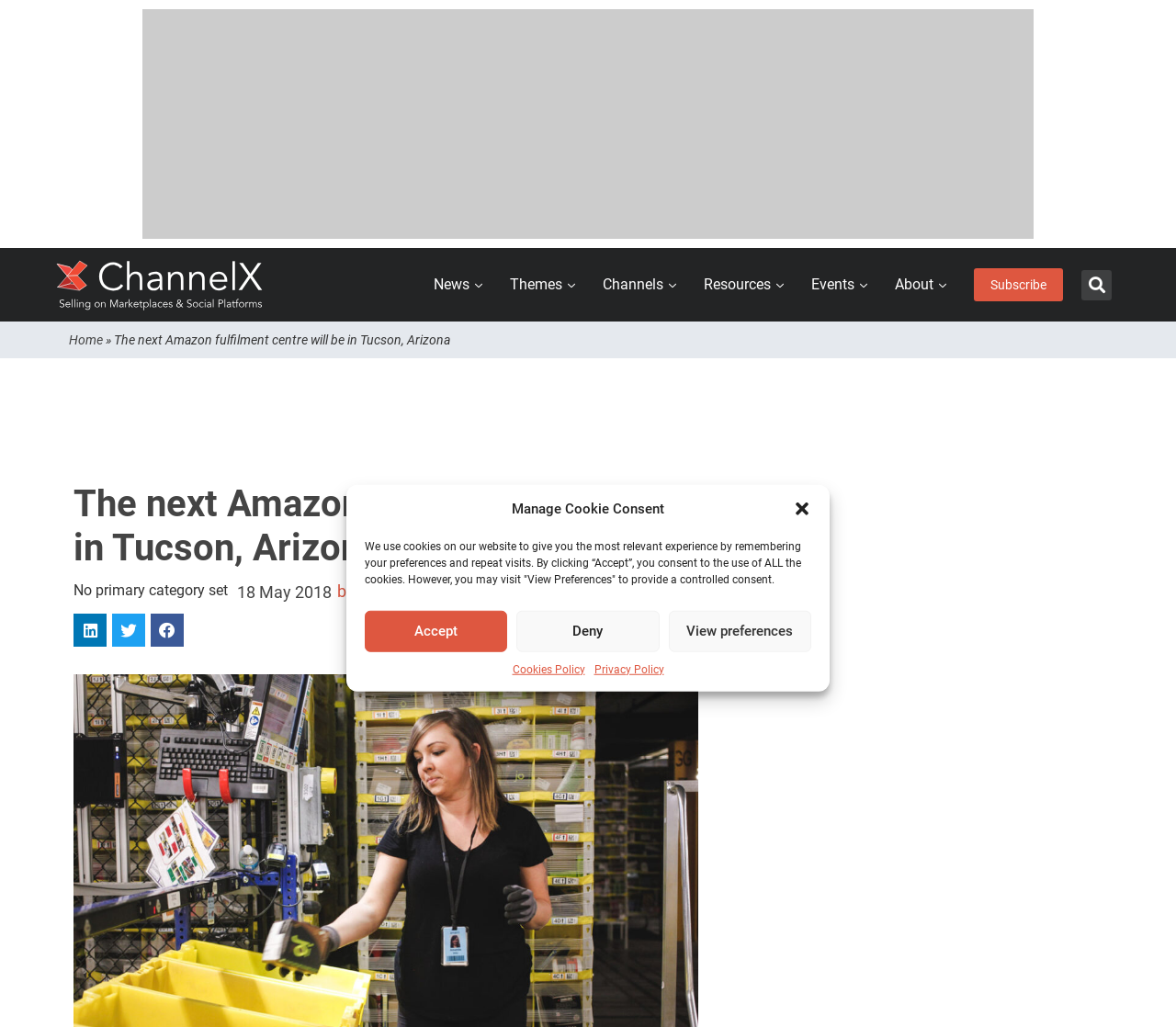Given the element description Corporate Retreats, identify the bounding box coordinates for the UI element on the webpage screenshot. The format should be (top-left x, top-left y, bottom-right x, bottom-right y), with values between 0 and 1.

None